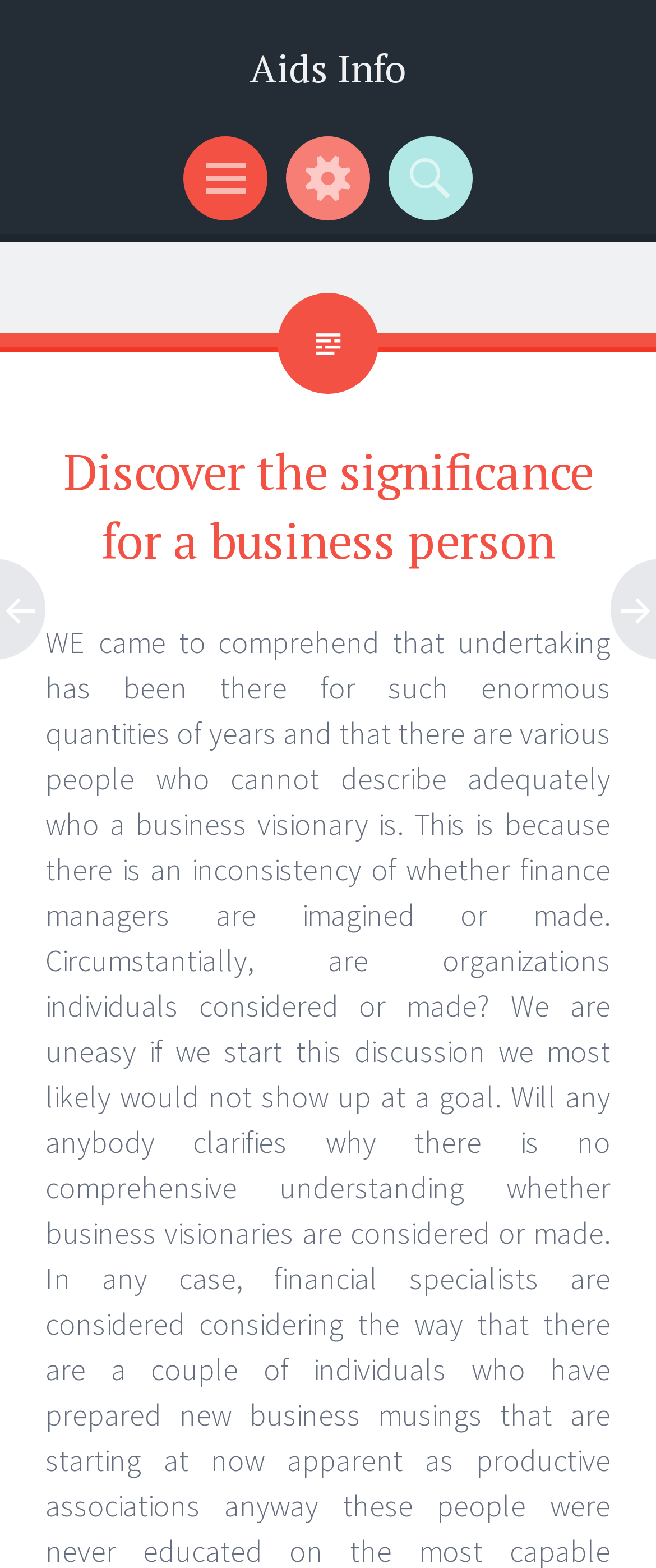What is the main category of the webpage?
Answer the question with a detailed explanation, including all necessary information.

Based on the heading element 'Aids Info' and the link with the same text, it can be inferred that the main category of the webpage is related to Aids Info.